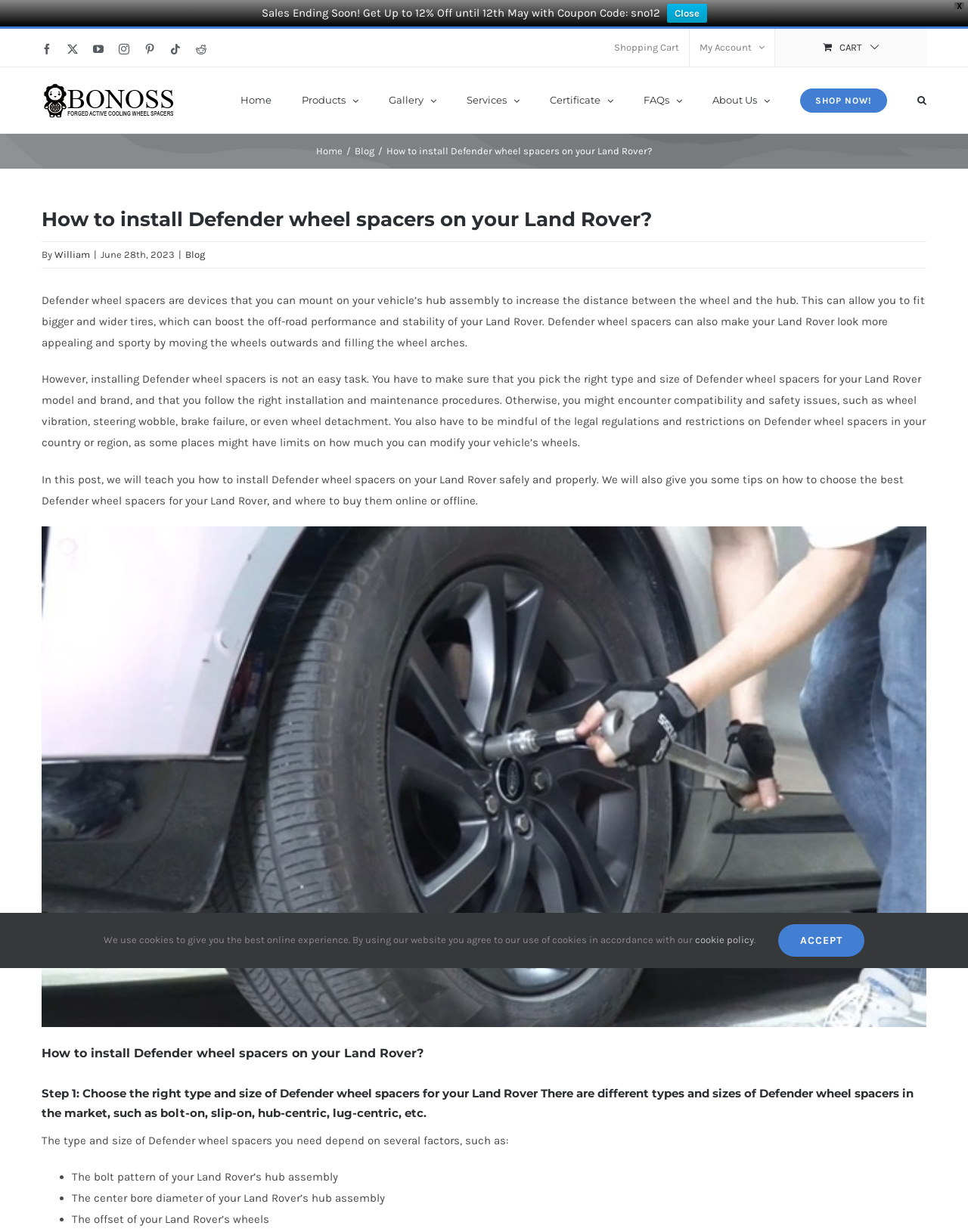Provide a short, one-word or phrase answer to the question below:
What is the name of the logo on the top left?

BONOSS Logo